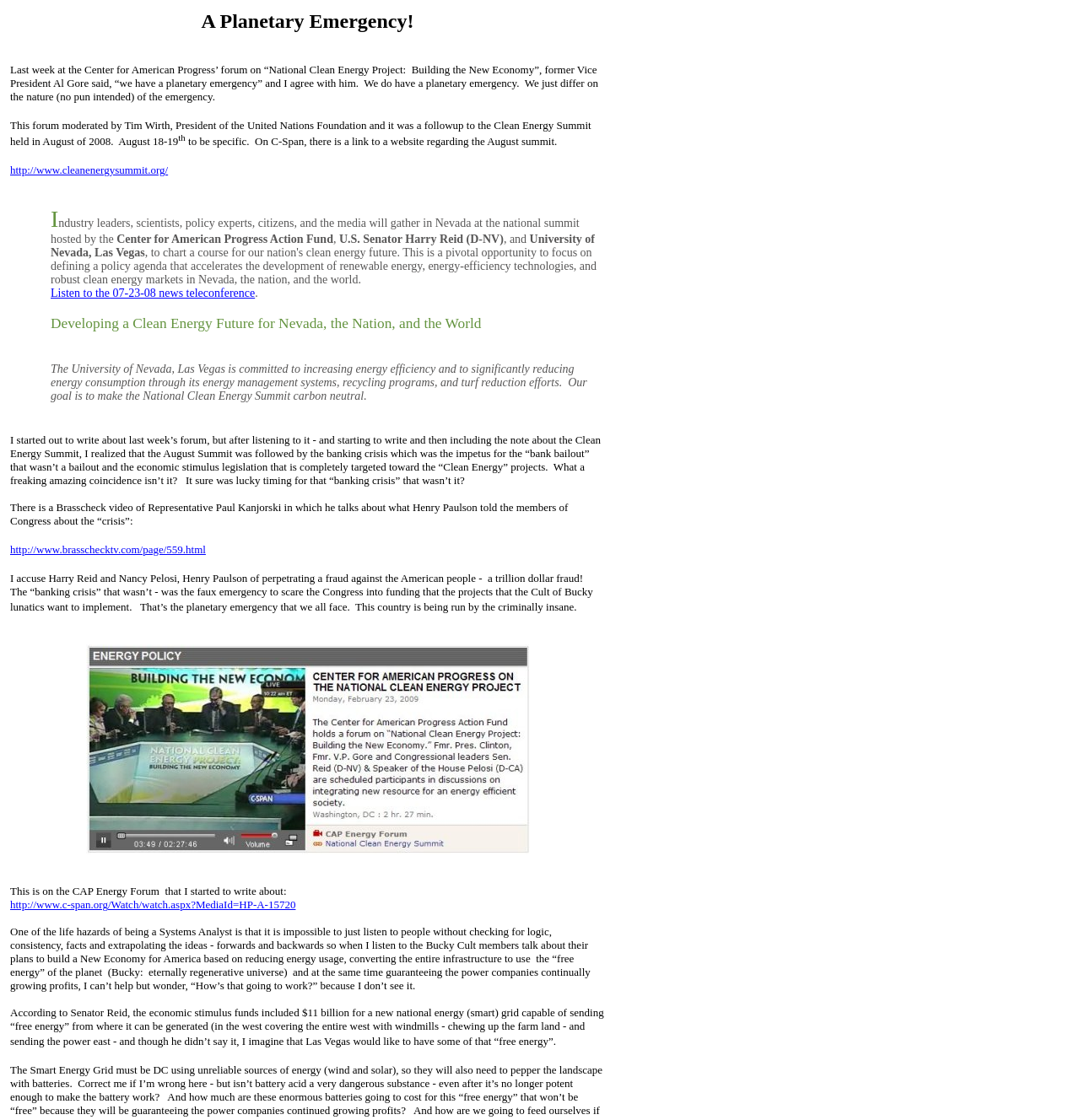Please determine the bounding box coordinates for the UI element described here. Use the format (top-left x, top-left y, bottom-right x, bottom-right y) with values bounded between 0 and 1: http://www.brasschecktv.com/page/559.html

[0.009, 0.485, 0.191, 0.497]